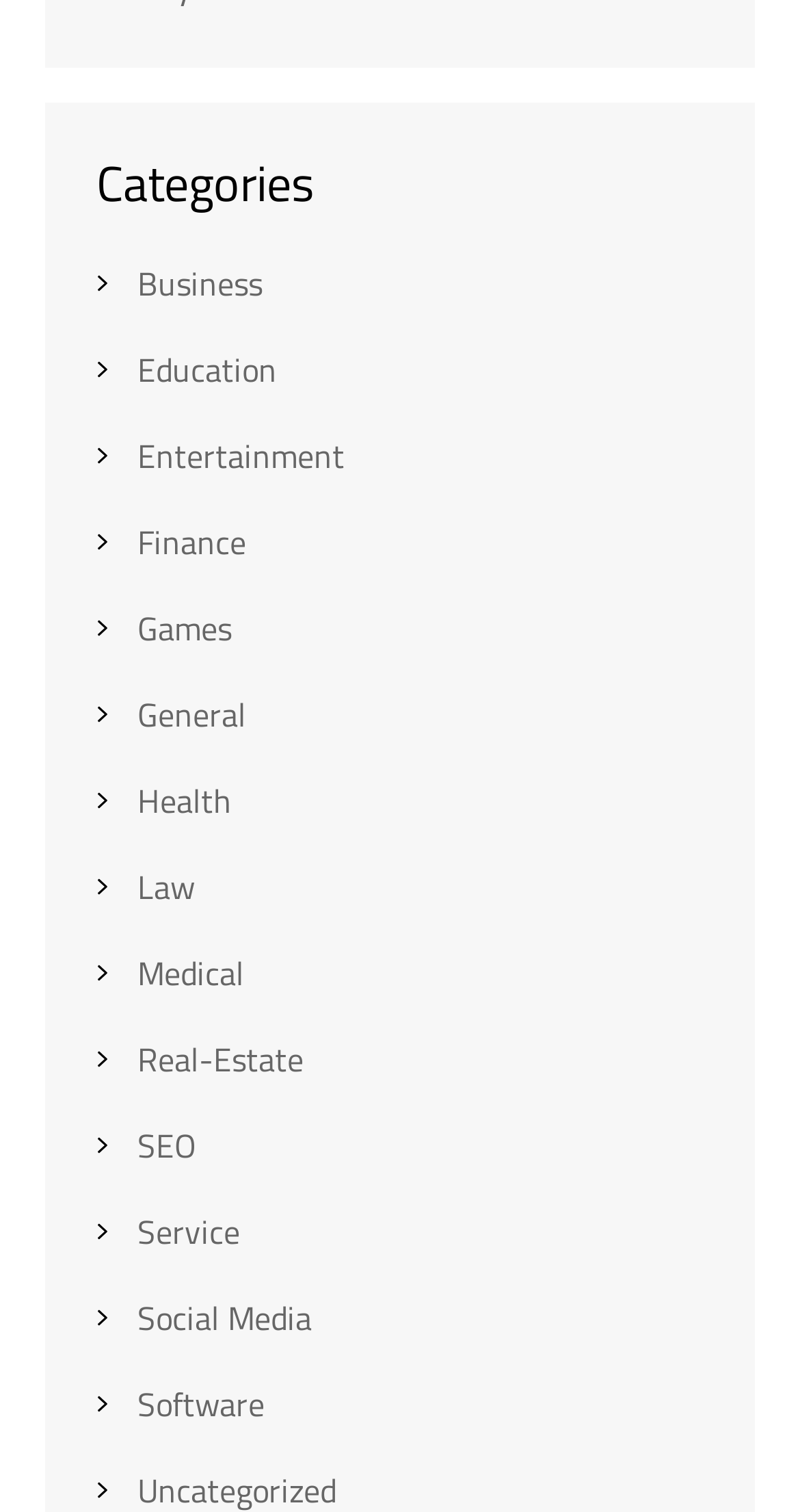Please determine the bounding box coordinates of the element's region to click in order to carry out the following instruction: "Contact via email". The coordinates should be four float numbers between 0 and 1, i.e., [left, top, right, bottom].

None